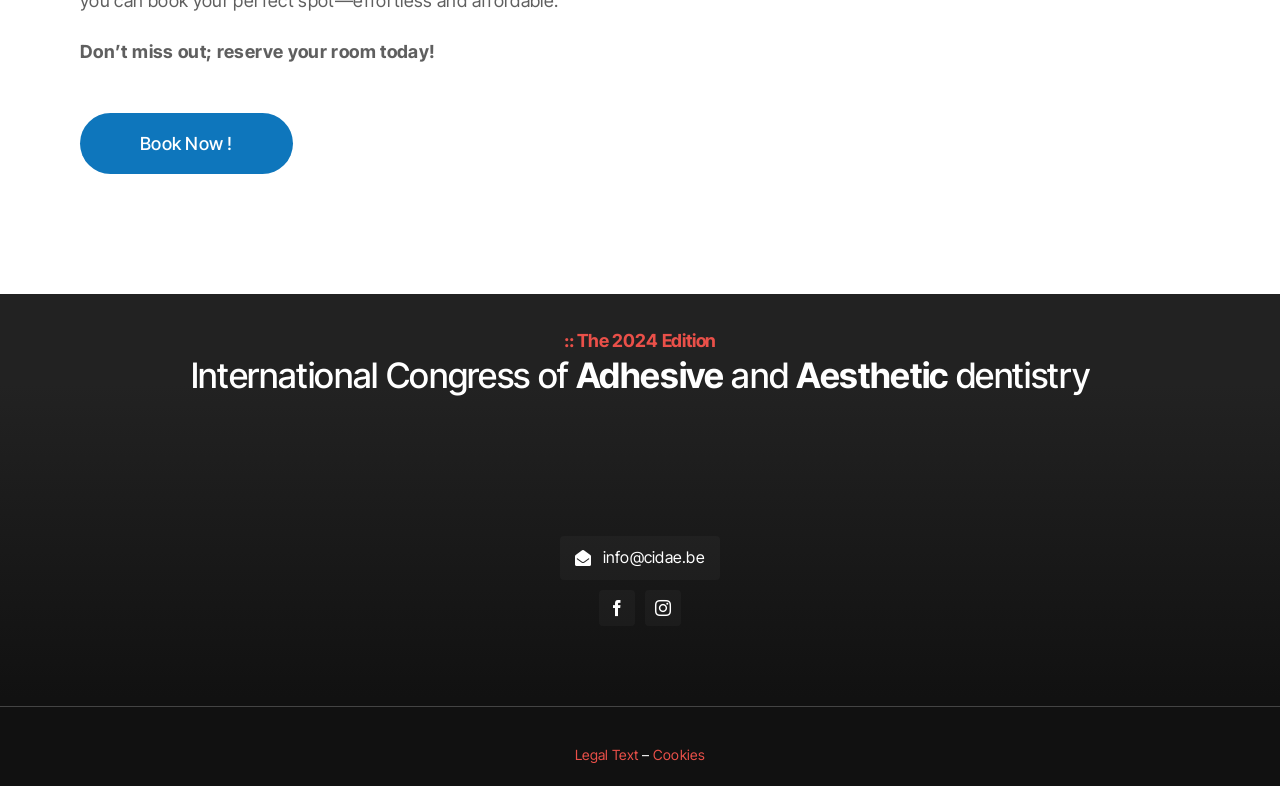Using the information shown in the image, answer the question with as much detail as possible: What is the contact email address?

The contact email address is 'info@cidae.be', which is a link on the webpage. This can be inferred from the element type and OCR text of the link.